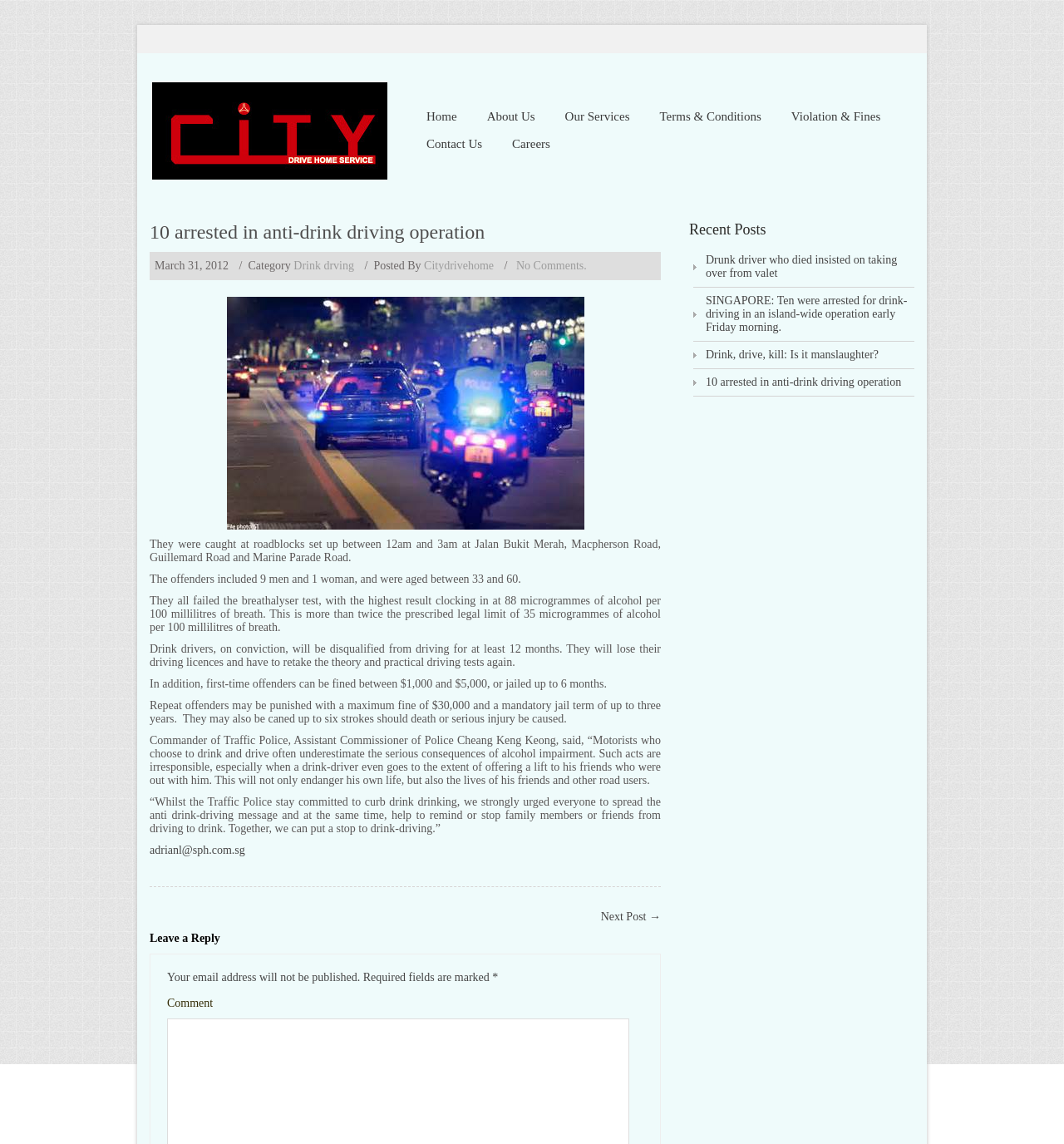Please find and provide the title of the webpage.

10 arrested in anti-drink driving operation